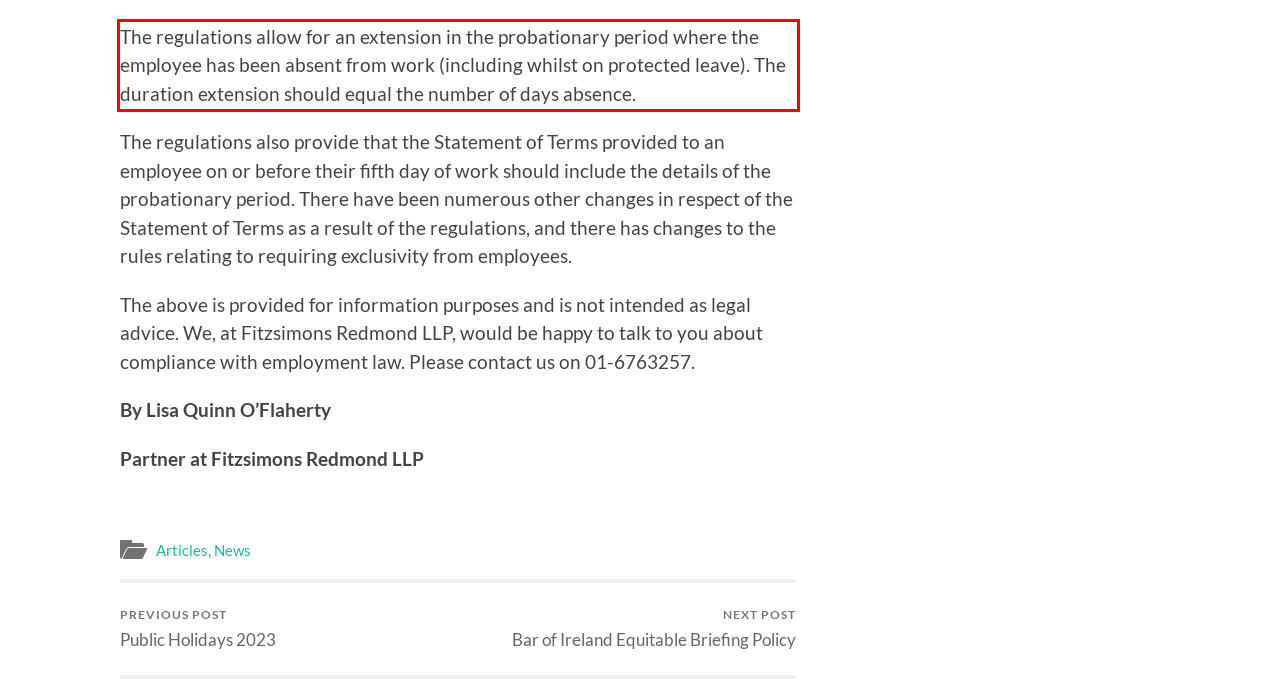You are given a webpage screenshot with a red bounding box around a UI element. Extract and generate the text inside this red bounding box.

The regulations allow for an extension in the probationary period where the employee has been absent from work (including whilst on protected leave). The duration extension should equal the number of days absence.